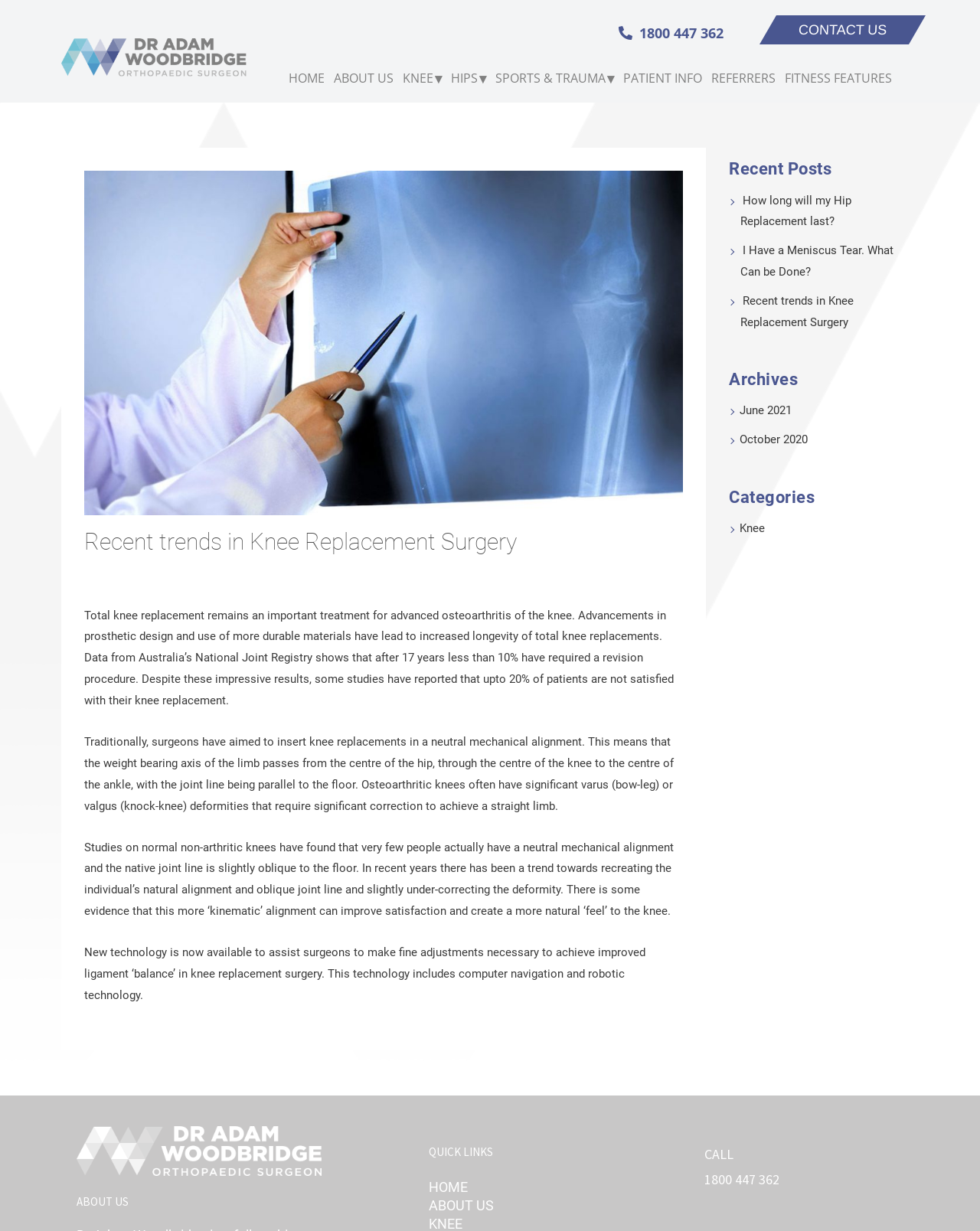How many links are there in the main menu?
Refer to the image and provide a concise answer in one word or phrase.

6